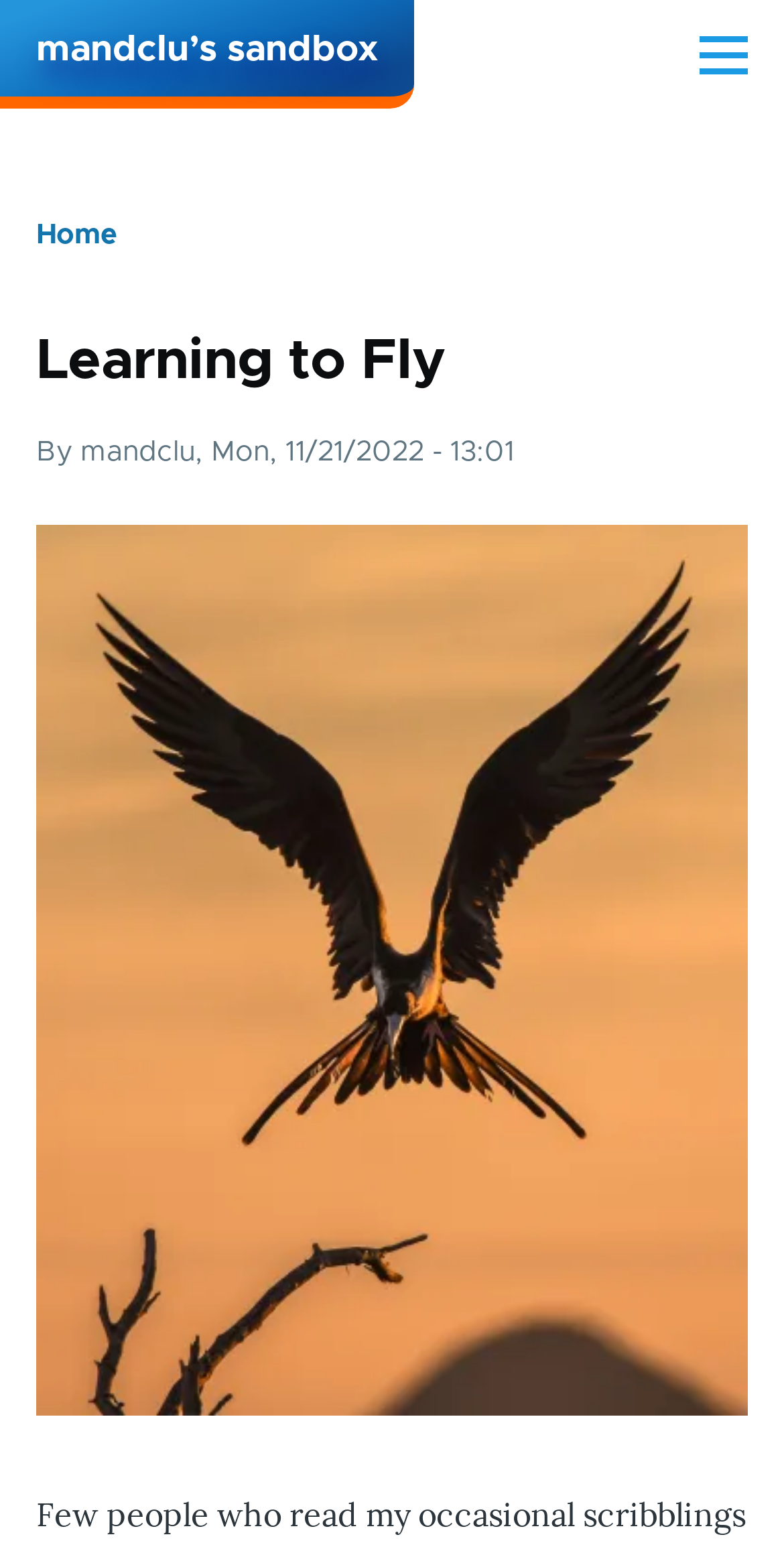Determine the bounding box coordinates of the UI element described below. Use the format (top-left x, top-left y, bottom-right x, bottom-right y) with floating point numbers between 0 and 1: Skip to main content

[0.0, 0.0, 1.0, 0.023]